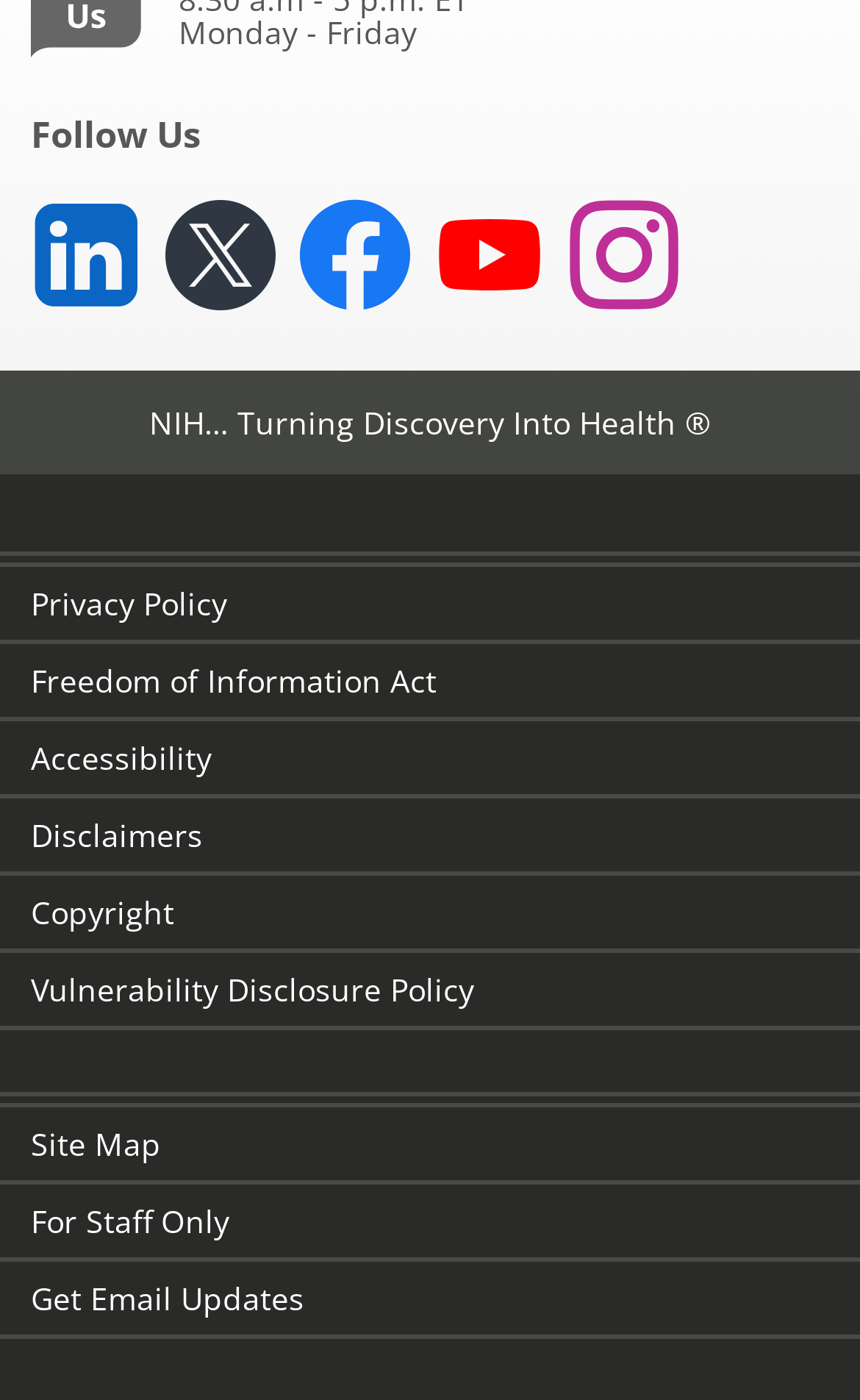Please mark the bounding box coordinates of the area that should be clicked to carry out the instruction: "Check accessibility information".

[0.036, 0.526, 0.246, 0.556]